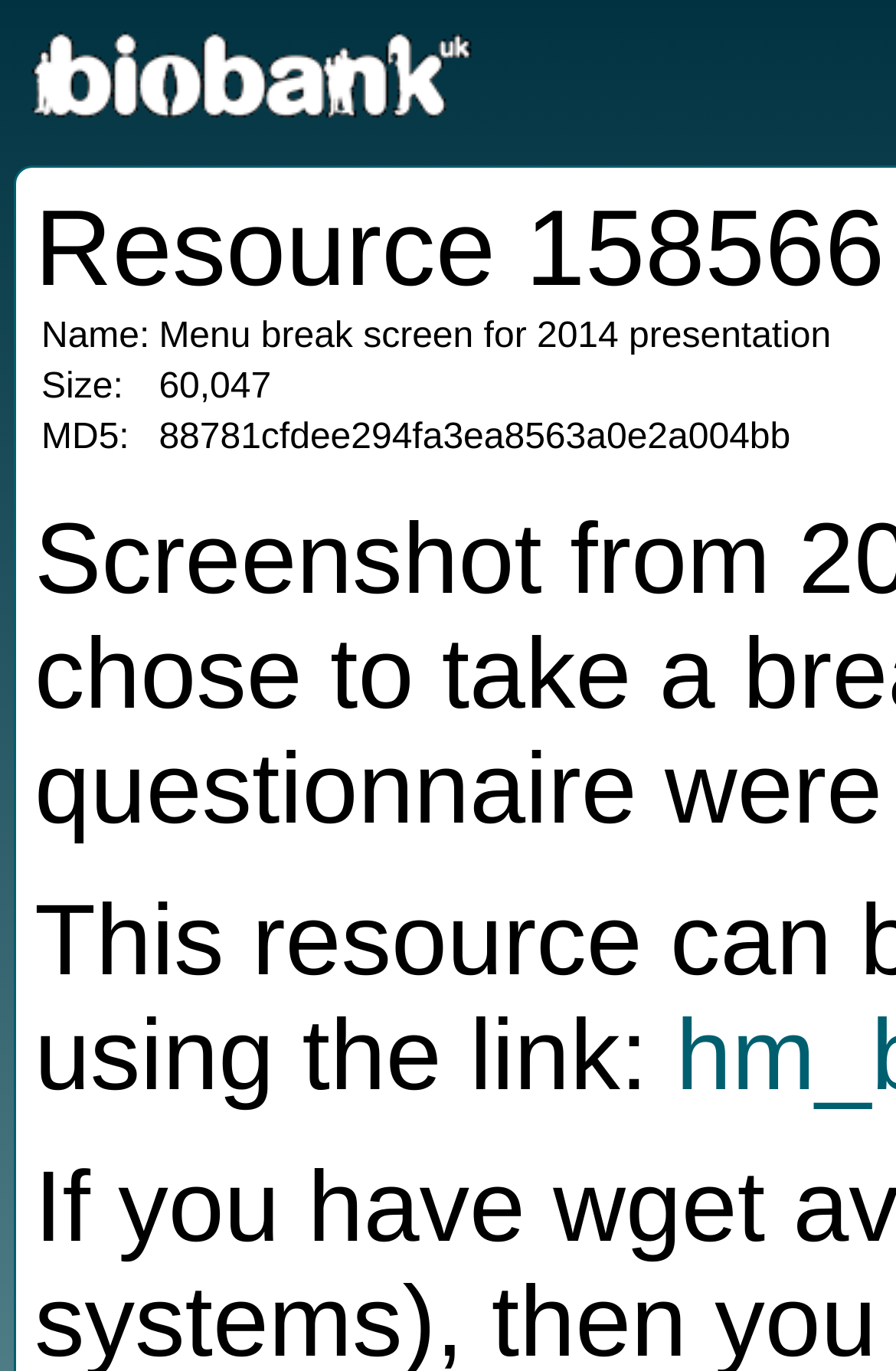Using the element description provided, determine the bounding box coordinates in the format (top-left x, top-left y, bottom-right x, bottom-right y). Ensure that all values are floating point numbers between 0 and 1. Element description: parent_node: Index

[0.015, 0.067, 0.528, 0.096]